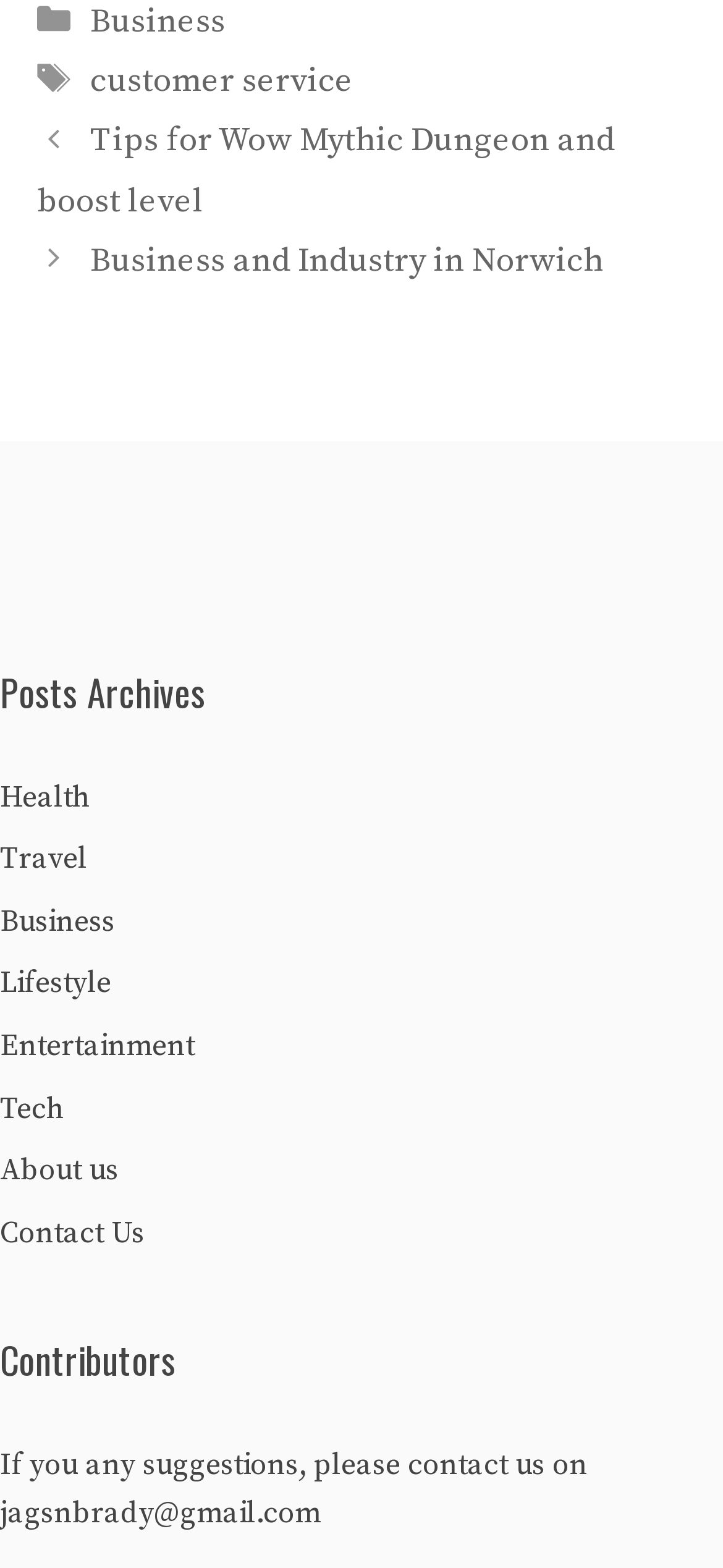Could you determine the bounding box coordinates of the clickable element to complete the instruction: "click on customer service"? Provide the coordinates as four float numbers between 0 and 1, i.e., [left, top, right, bottom].

[0.125, 0.038, 0.489, 0.065]